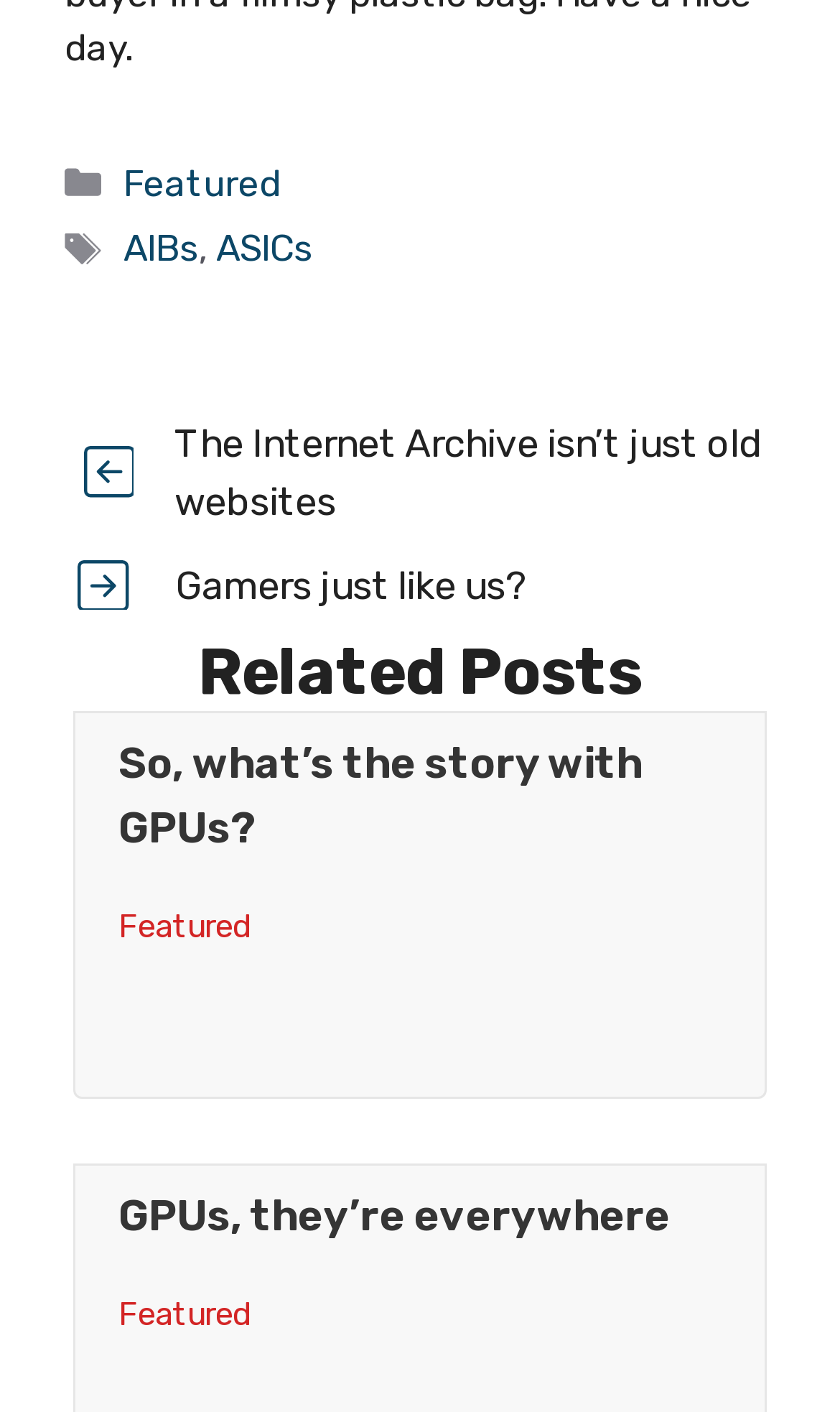Based on the element description, predict the bounding box coordinates (top-left x, top-left y, bottom-right x, bottom-right y) for the UI element in the screenshot: Gamers just like us?

[0.21, 0.398, 0.628, 0.432]